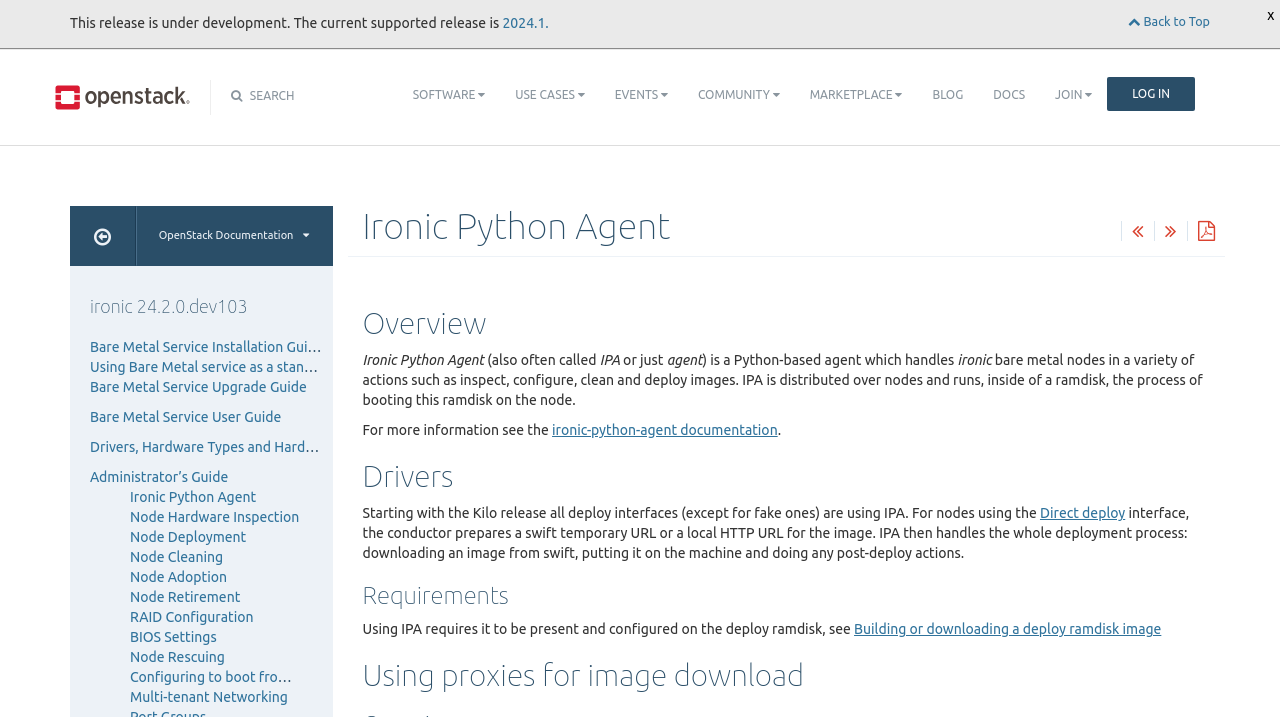Identify the bounding box coordinates of the element that should be clicked to fulfill this task: "Go to the software page". The coordinates should be provided as four float numbers between 0 and 1, i.e., [left, top, right, bottom].

[0.311, 0.098, 0.391, 0.167]